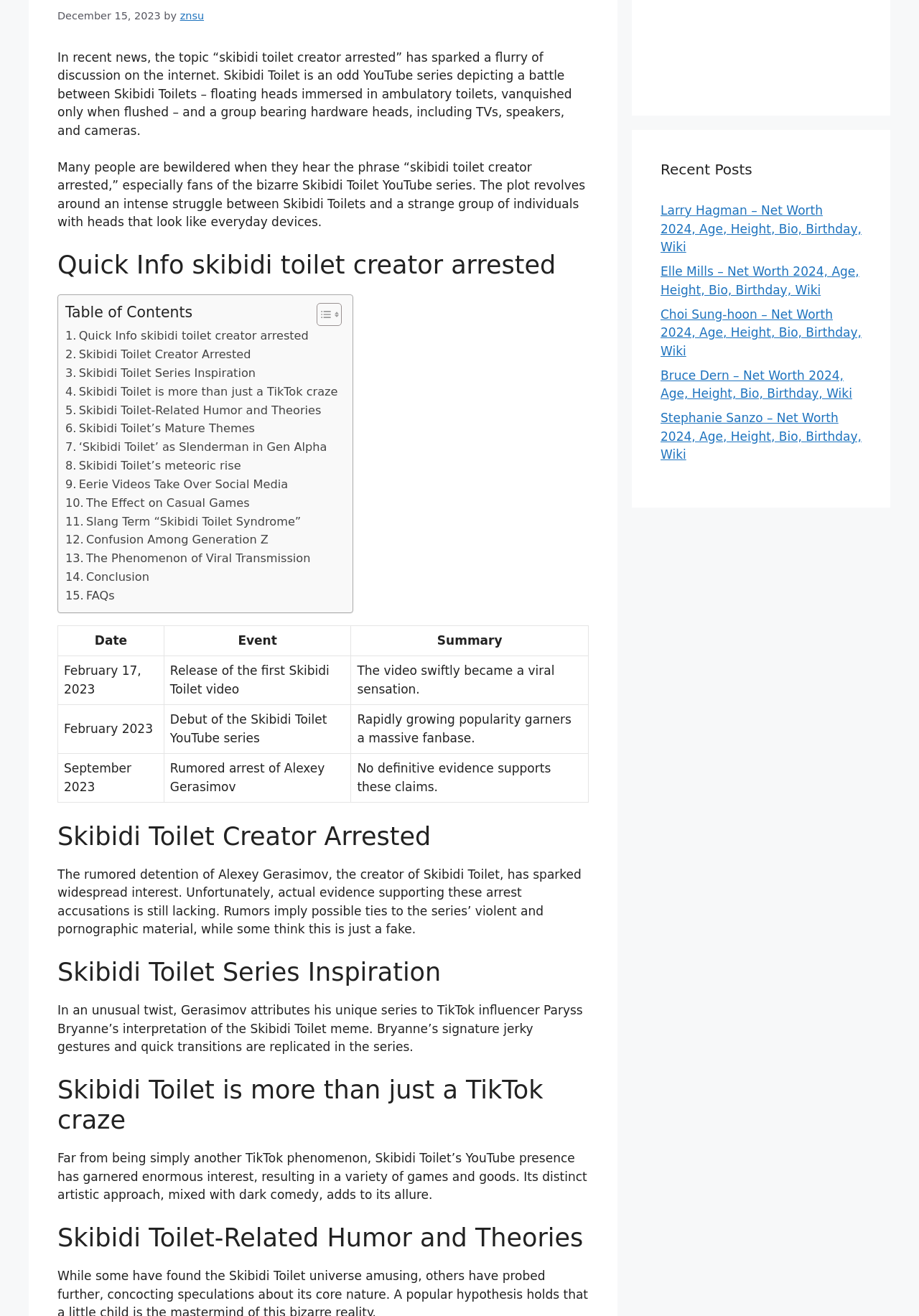Extract the bounding box coordinates of the UI element described: "znsu". Provide the coordinates in the format [left, top, right, bottom] with values ranging from 0 to 1.

[0.196, 0.008, 0.222, 0.016]